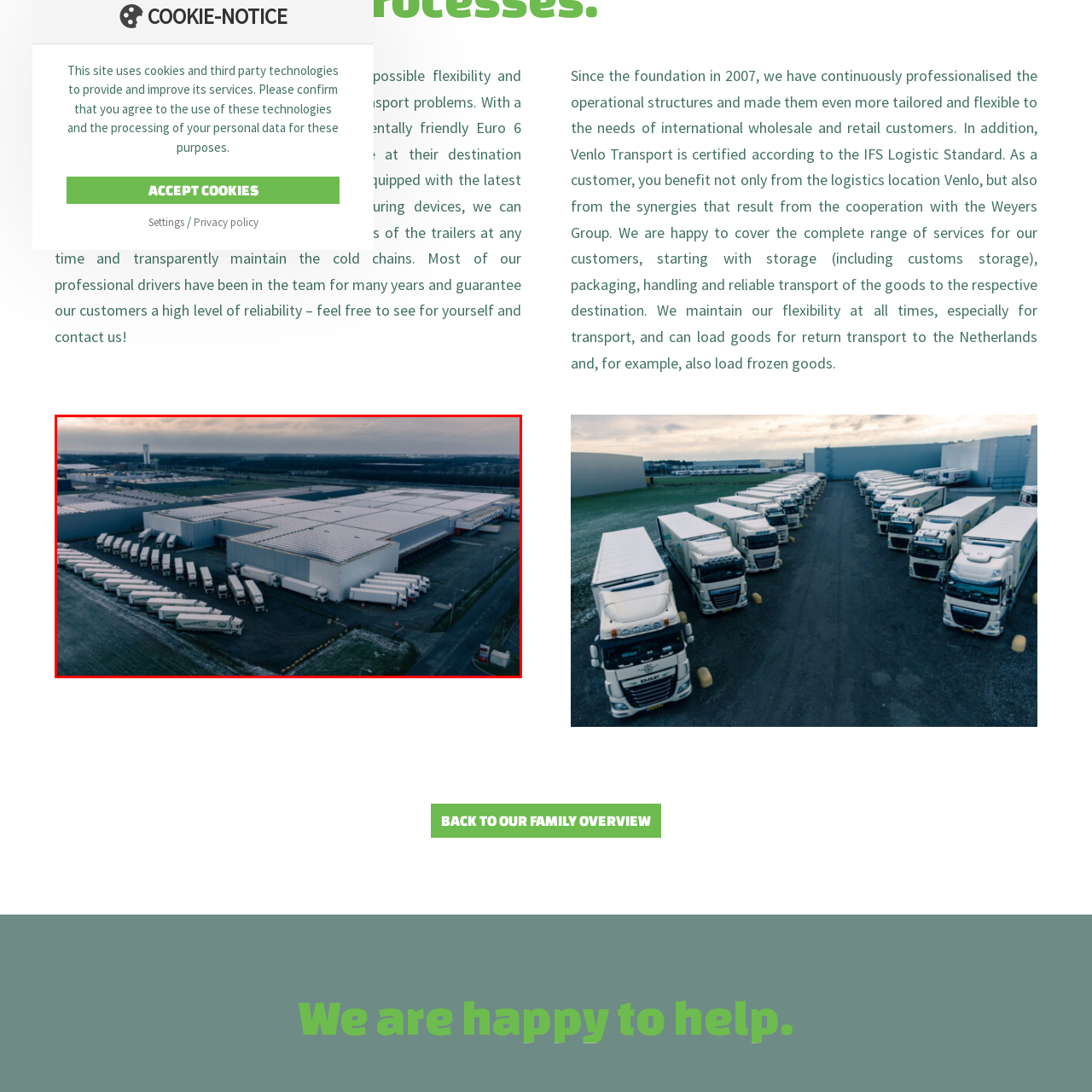Provide an in-depth caption for the picture enclosed by the red frame.

This aerial image captures a large logistics facility, likely part of Venlo Transport, showcasing a fleet of refrigerated trucks stationed alongside a spacious, modern warehouse. The warehouse features a flat roof equipped with solar panels, emphasizing the company’s commitment to environmentally friendly practices. The neatly arranged trucks, identified by their distinctive white coloring, reflect the company's operational focus, which includes reliable transport services throughout Europe. The surrounding landscape appears expansive, with a hint of winter frost on the ground, suggesting a cool climate suitable for maintaining cold chains crucial for transporting perishable goods. This scene encapsulates the efficiency and scale of contemporary logistics operations.